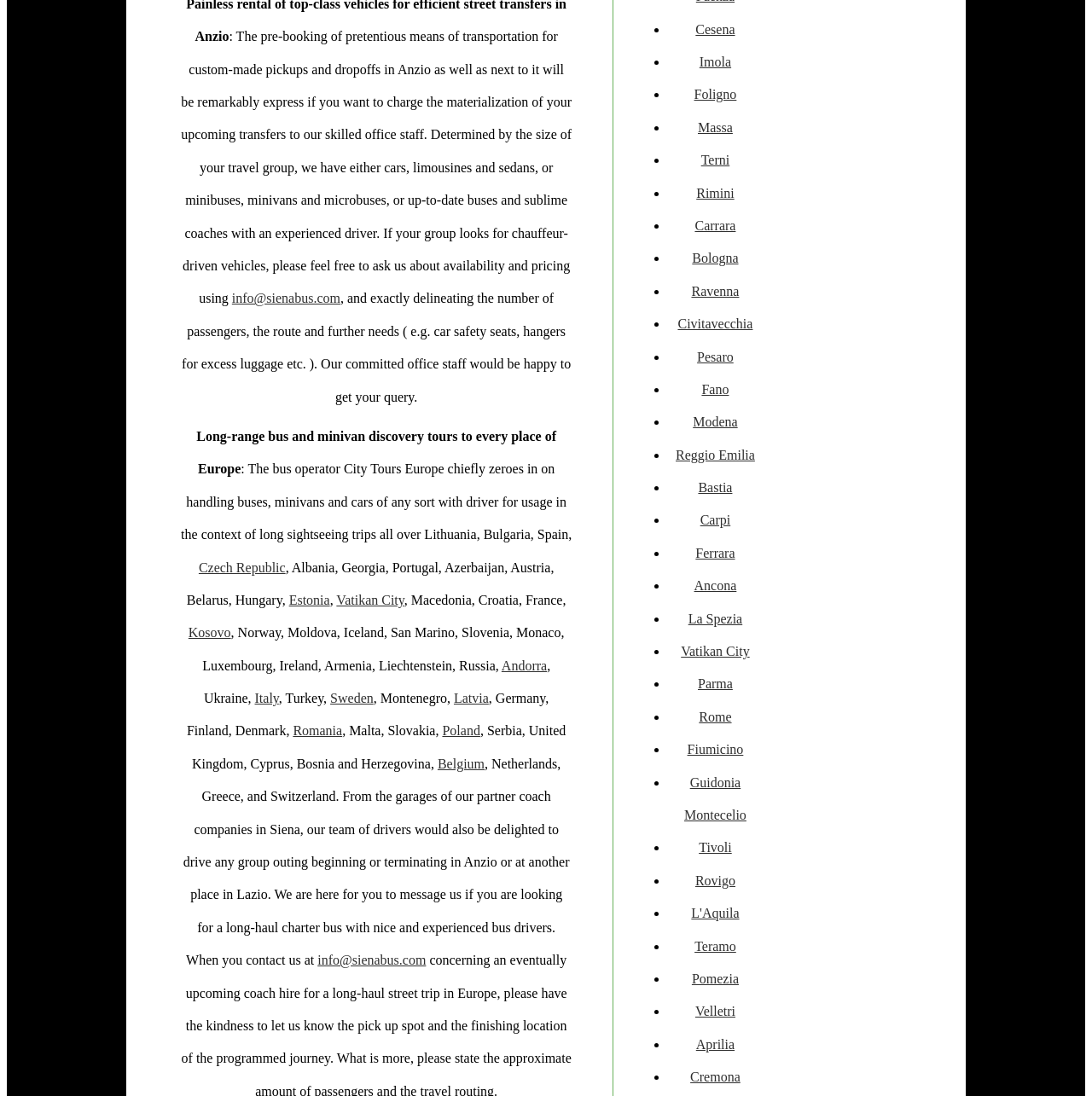Please identify the bounding box coordinates of the element's region that needs to be clicked to fulfill the following instruction: "Explore bus and minivan services in Anzio". The bounding box coordinates should consist of four float numbers between 0 and 1, i.e., [left, top, right, bottom].

[0.168, 0.69, 0.522, 0.883]